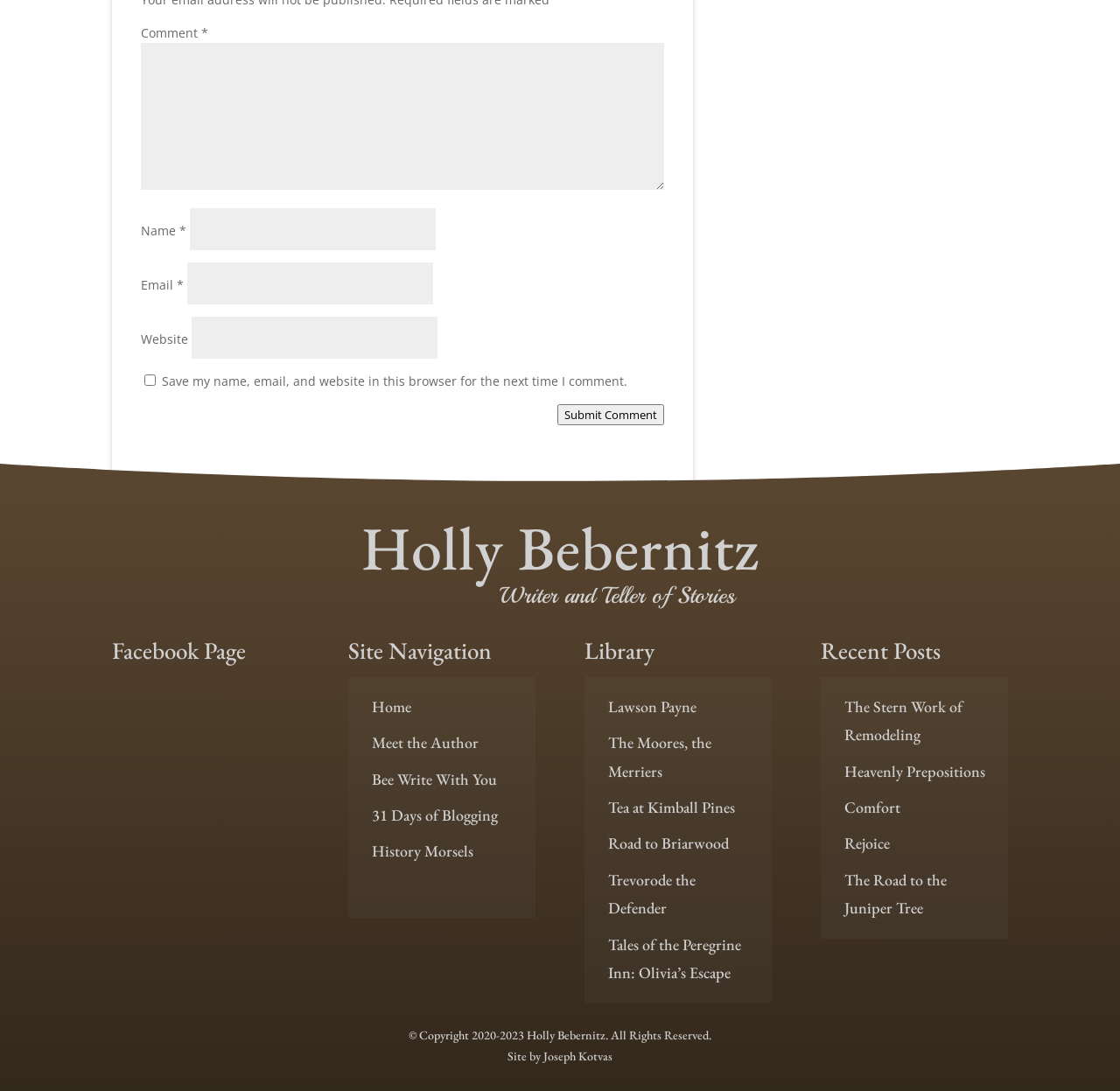Use the information in the screenshot to answer the question comprehensively: What type of links are listed under 'Library'?

The links listed under the 'Library' heading have titles such as 'Lawson Payne', 'The Moores, the Merriers', and 'Trevorode the Defender', which suggest that they are book titles or related to the author's literary work.